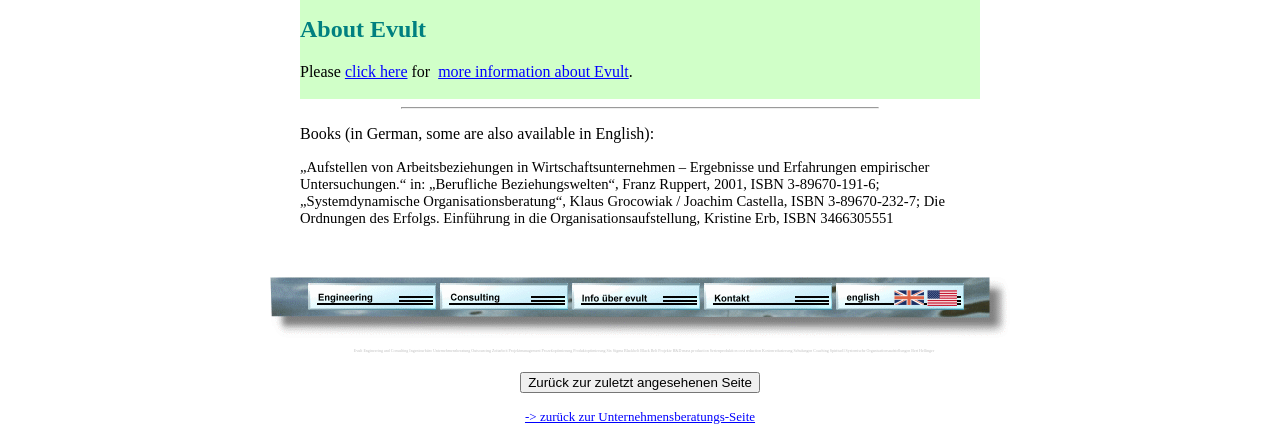What is the topic of the books mentioned?
Relying on the image, give a concise answer in one word or a brief phrase.

Organisationsberatung